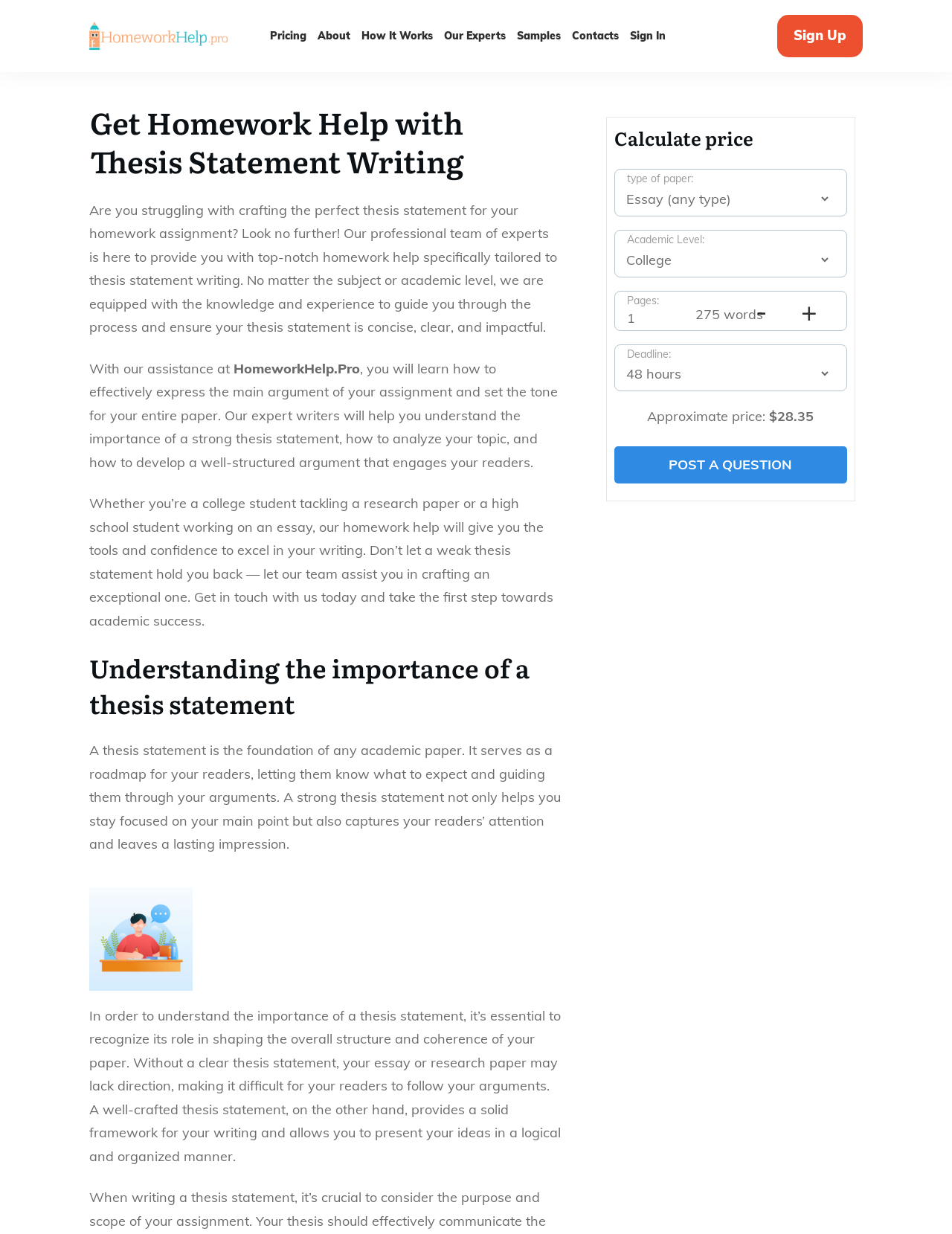Refer to the screenshot and answer the following question in detail:
How can I get a price estimate for my homework help?

The webpage provides a 'Calculate price' section where users can select the type of paper, academic level, number of pages, and deadline to get an approximate price estimate for their homework help.